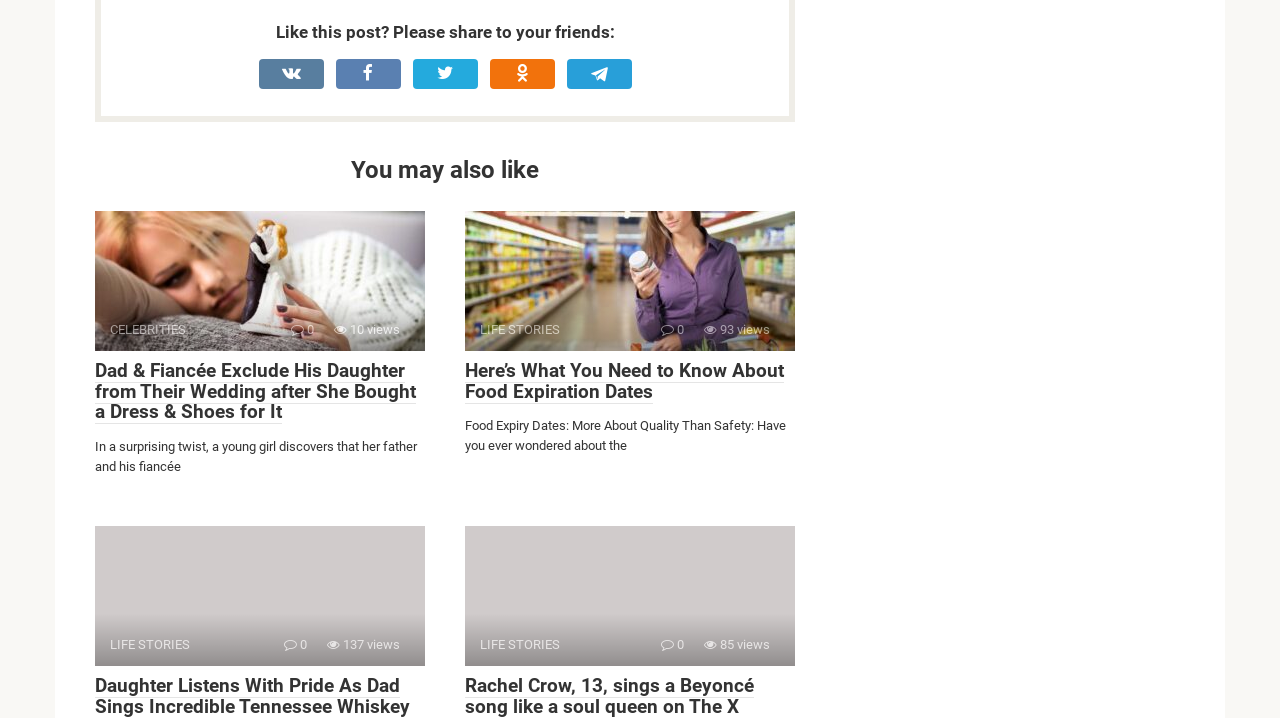Please determine the bounding box coordinates for the UI element described here. Use the format (top-left x, top-left y, bottom-right x, bottom-right y) with values bounded between 0 and 1: LIFE STORIES 0 85 views

[0.363, 0.732, 0.621, 0.927]